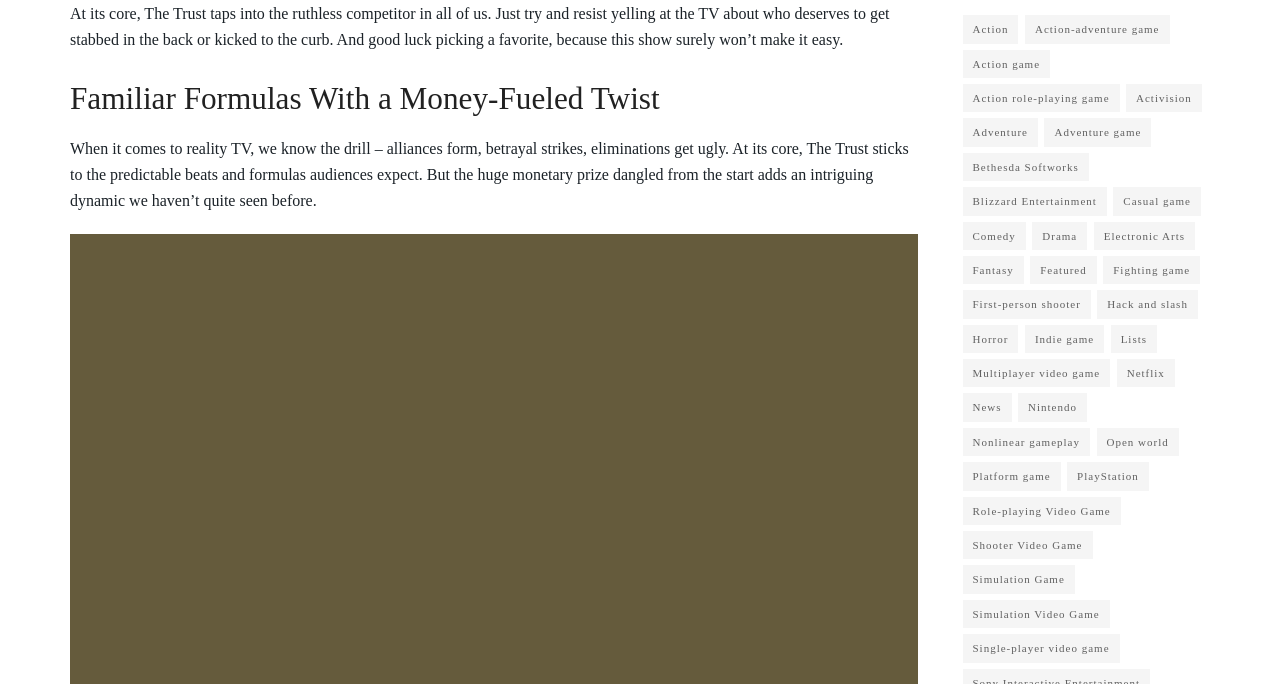Could you locate the bounding box coordinates for the section that should be clicked to accomplish this task: "Explore Featured".

[0.805, 0.374, 0.857, 0.416]